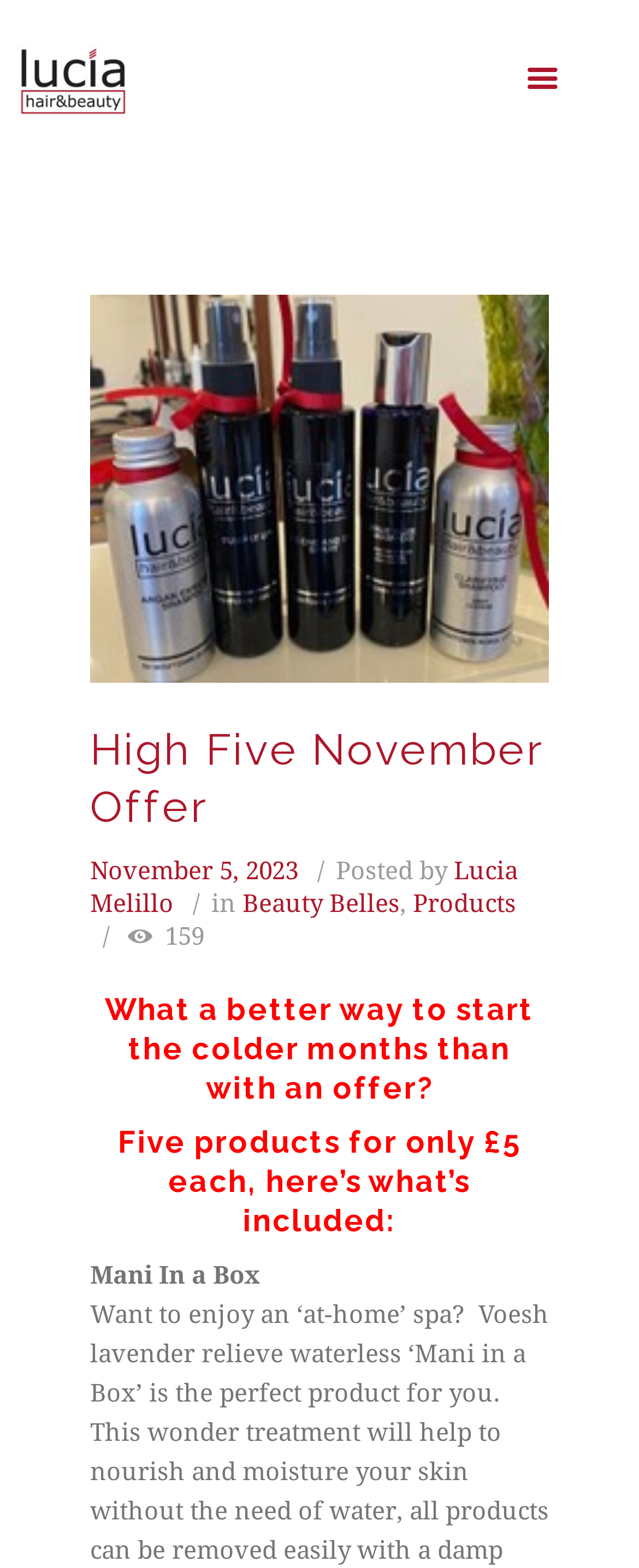How many views does the post have?
Please answer the question with as much detail and depth as you can.

I found the answer by looking at the text 'Views - 159' which is a generic element, indicating the number of views the post has.